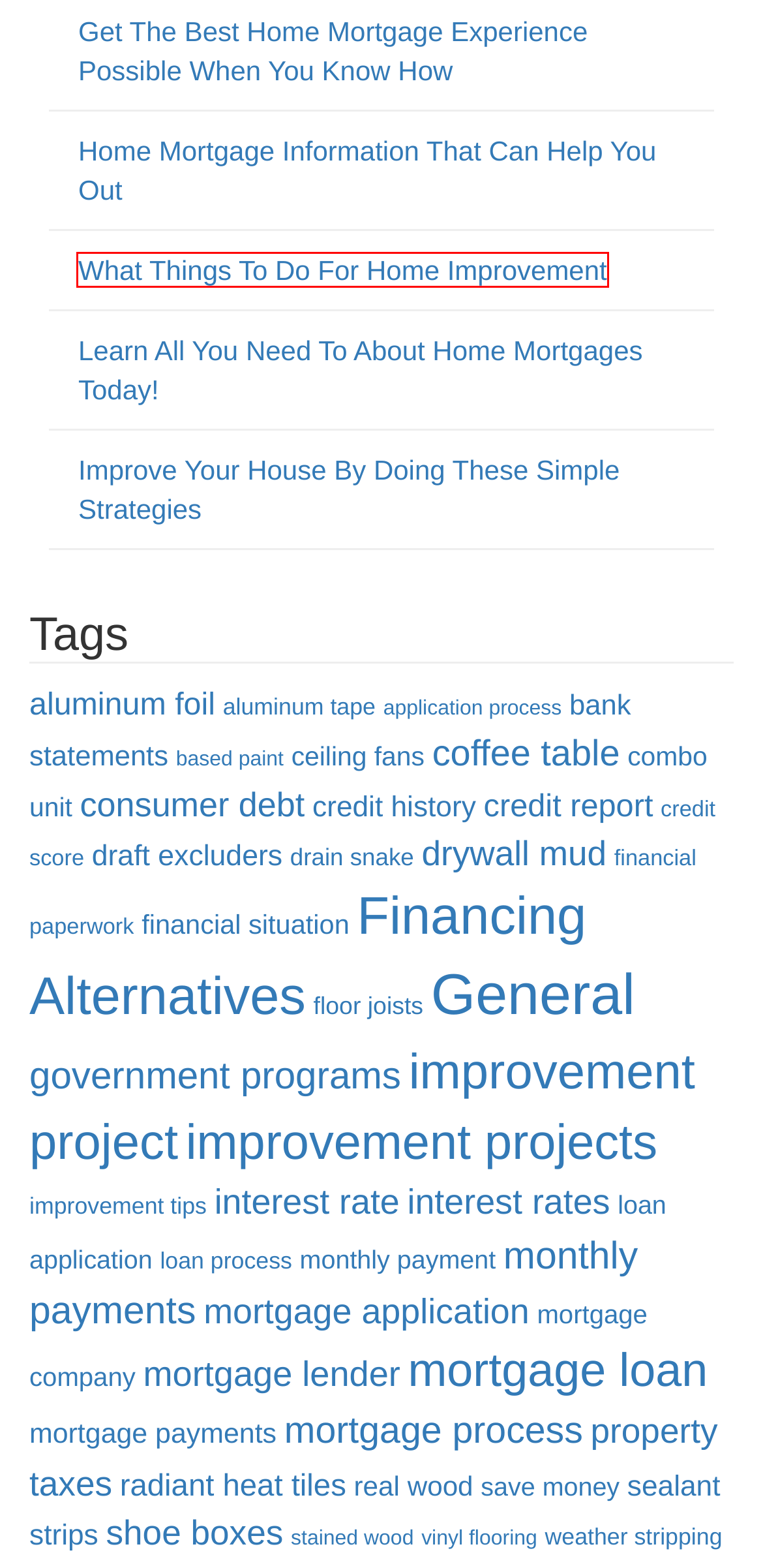Given a screenshot of a webpage with a red rectangle bounding box around a UI element, select the best matching webpage description for the new webpage that appears after clicking the highlighted element. The candidate descriptions are:
A. bank statements – Home Improvement Financing
B. consumer debt – Home Improvement Financing
C. Home Mortgage Information That Can Help You Out – Home Improvement Financing
D. mortgage application – Home Improvement Financing
E. What Things To Do For Home Improvement – Home Improvement Financing
F. credit history – Home Improvement Financing
G. improvement project – Home Improvement Financing
H. application process – Home Improvement Financing

E